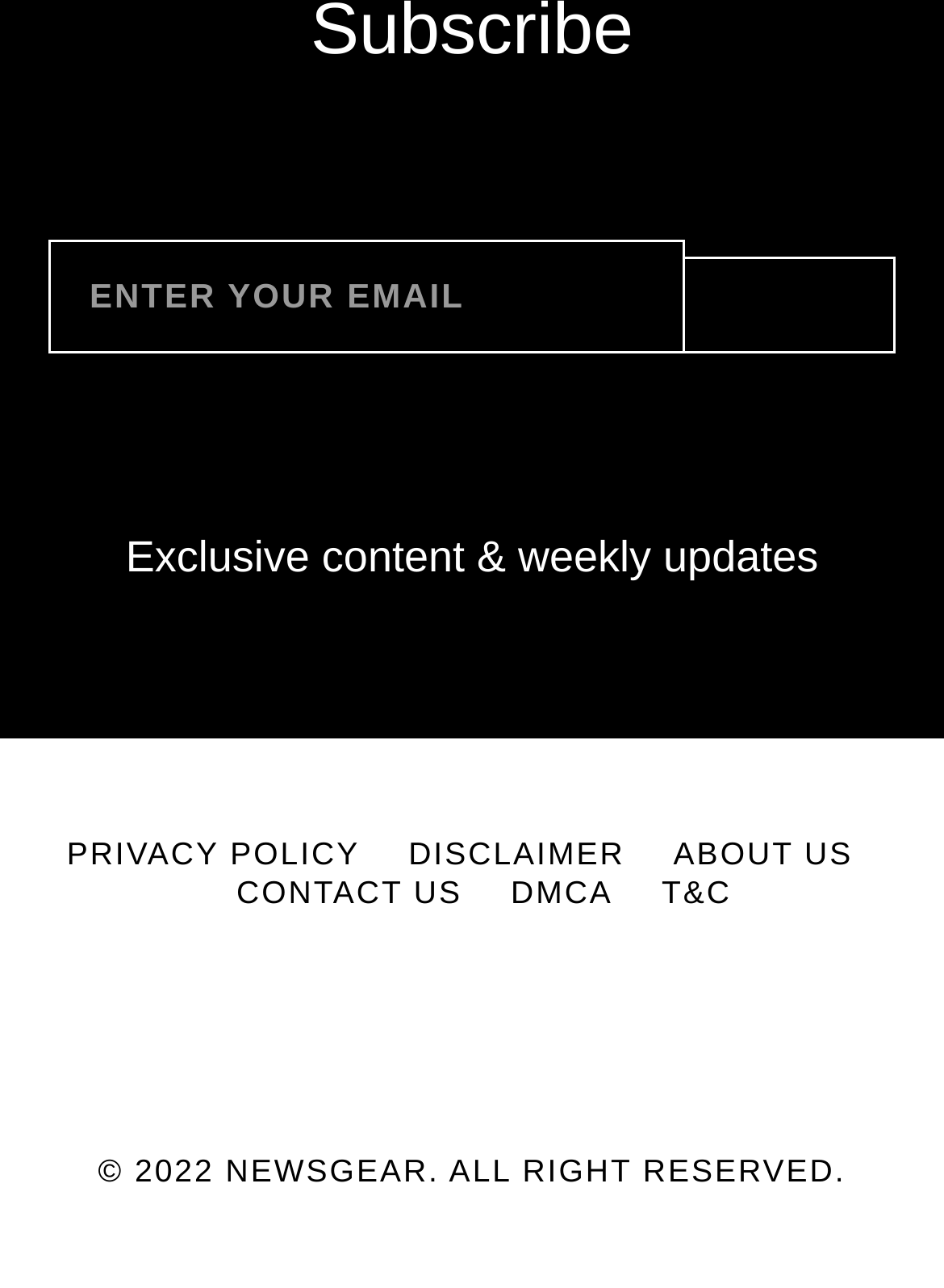What is the function of the 'SUBMIT' button?
Based on the screenshot, give a detailed explanation to answer the question.

The 'SUBMIT' button is located next to the 'Email' textbox, suggesting that it is used to submit the email address input by the user, likely to complete a subscription or registration process.